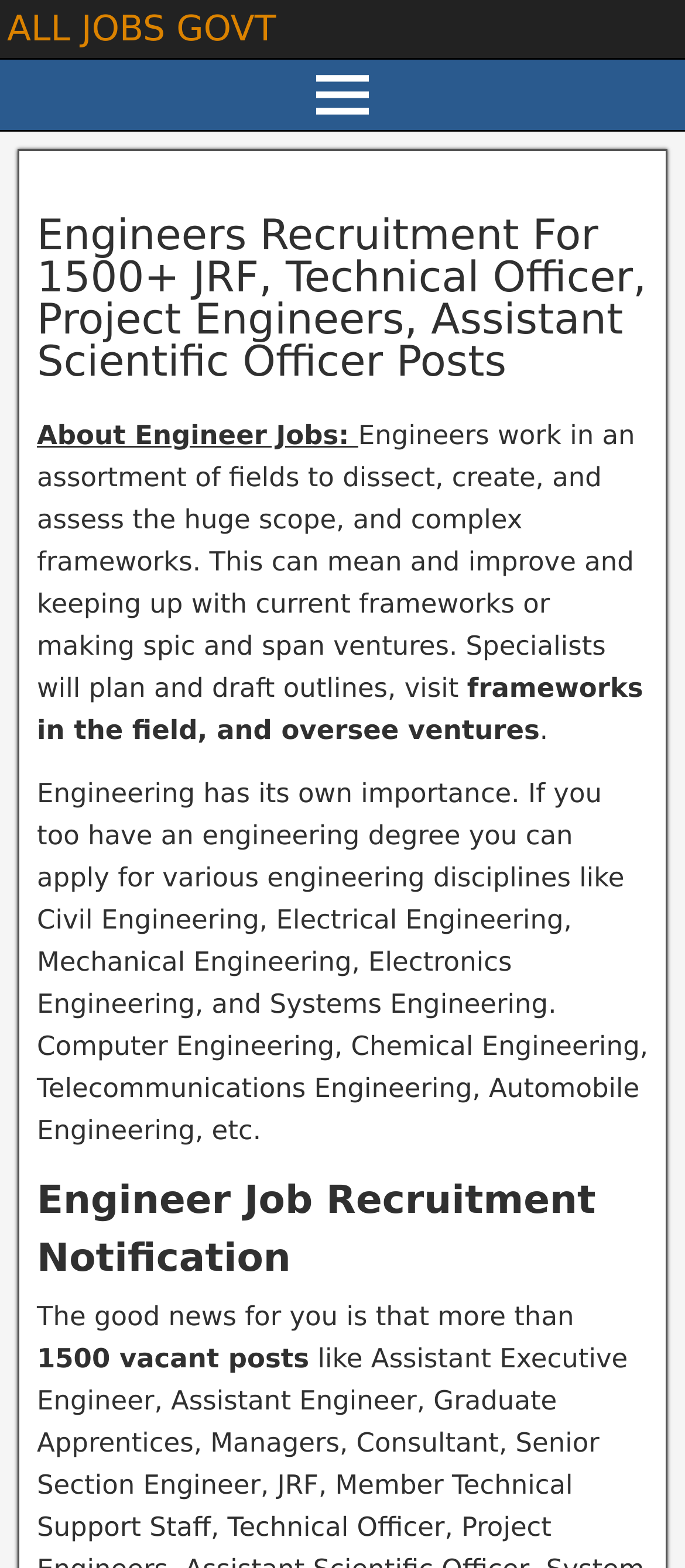Using the description "ALL JOBS GOVT", predict the bounding box of the relevant HTML element.

[0.01, 0.004, 0.403, 0.031]